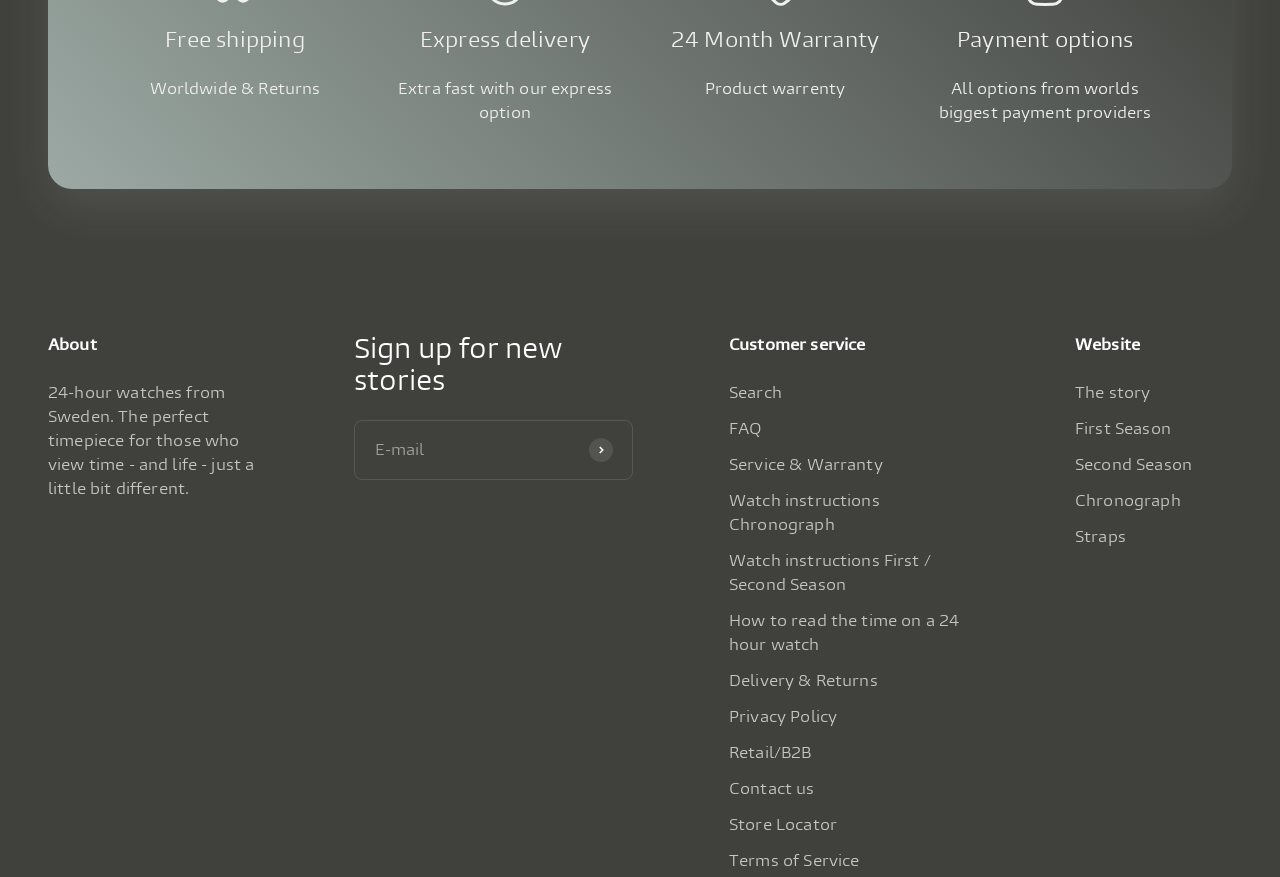Locate the bounding box coordinates of the clickable region to complete the following instruction: "Search for something."

[0.57, 0.435, 0.611, 0.462]